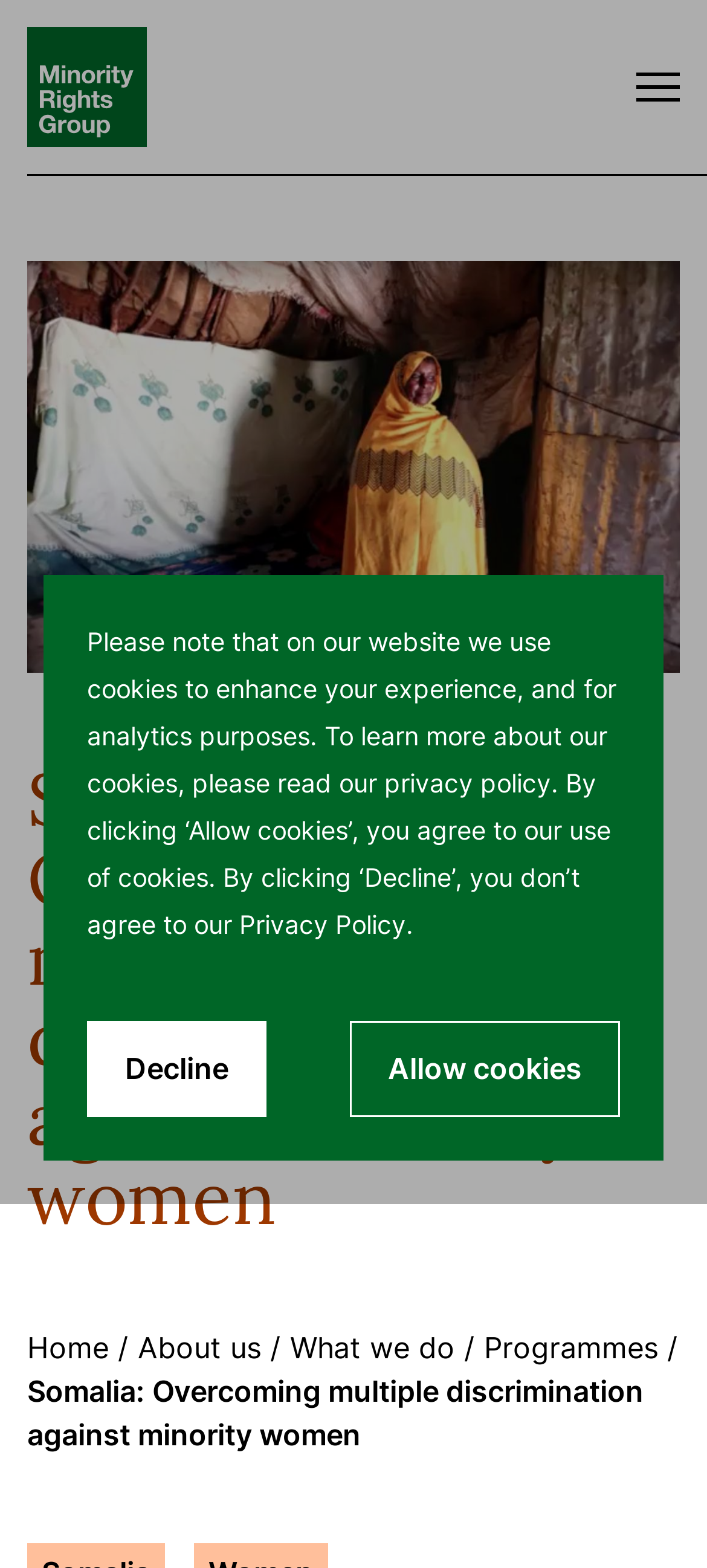Given the element description: "aria-label="Untitled image"", predict the bounding box coordinates of this UI element. The coordinates must be four float numbers between 0 and 1, given as [left, top, right, bottom].

None